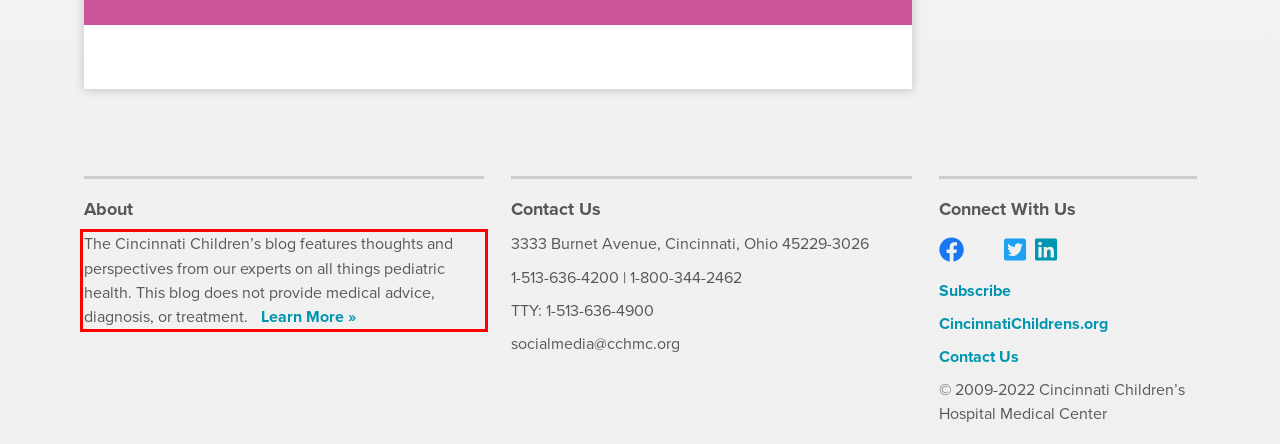Given a screenshot of a webpage, locate the red bounding box and extract the text it encloses.

The Cincinnati Children’s blog features thoughts and perspectives from our experts on all things pediatric health. This blog does not provide medical advice, diagnosis, or treatment. Learn More »